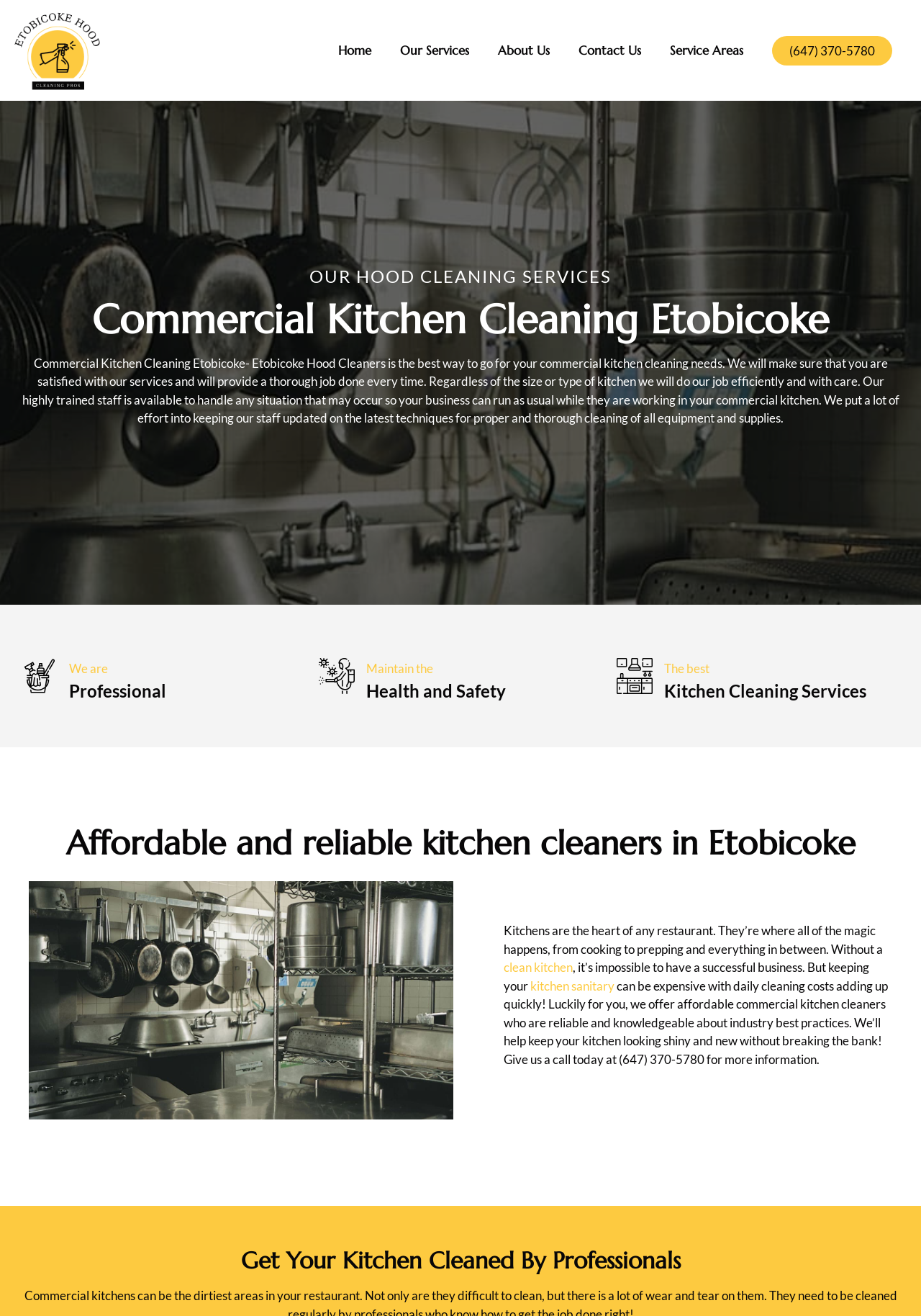Write an exhaustive caption that covers the webpage's main aspects.

The webpage is about Commercial Kitchen Cleaning Etobicoke, specifically highlighting the services of Etobicoke Hood Cleaners. At the top, there is a navigation menu with links to "Home", "Our Services", "About Us", "Contact Us", and "Service Areas". Next to the navigation menu, there is a phone number link "(647) 370-5780".

Below the navigation menu, there is a heading "OUR HOOD CLEANING SERVICES" followed by another heading "Commercial Kitchen Cleaning Etobicoke". A paragraph of text explains the services provided by Etobicoke Hood Cleaners, emphasizing their commitment to satisfaction, efficiency, and care.

To the right of the paragraph, there is an image. Below the image, there are three sections with headings "We are", "Maintain the", and "The best". Each section has a brief text description and an image. The texts describe the professionalism, health and safety focus, and the quality of the kitchen cleaning services.

Further down, there is a heading "Affordable and reliable kitchen cleaners in Etobicoke". A paragraph of text explains the importance of a clean kitchen for a successful restaurant business and how Etobicoke Hood Cleaners can provide affordable and reliable cleaning services. The text includes links to "clean kitchen" and "kitchen sanitary".

Finally, there is a heading "Get Your Kitchen Cleaned By Professionals" at the bottom of the page.